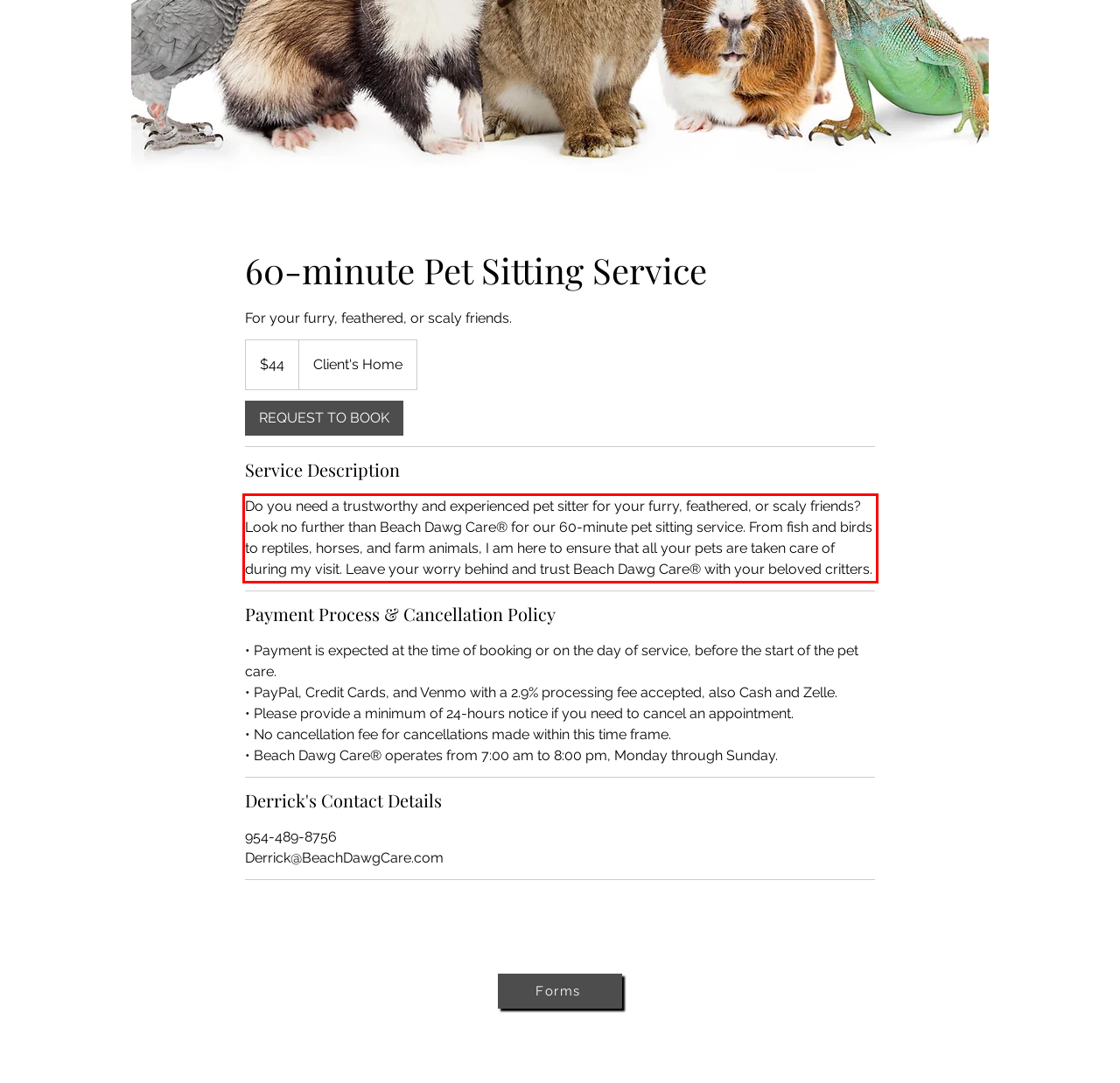You have a screenshot of a webpage with a red bounding box. Identify and extract the text content located inside the red bounding box.

Do you need a trustworthy and experienced pet sitter for your furry, feathered, or scaly friends? Look no further than Beach Dawg Care® for our 60-minute pet sitting service. From fish and birds to reptiles, horses, and farm animals, I am here to ensure that all your pets are taken care of during my visit. Leave your worry behind and trust Beach Dawg Care® with your beloved critters.